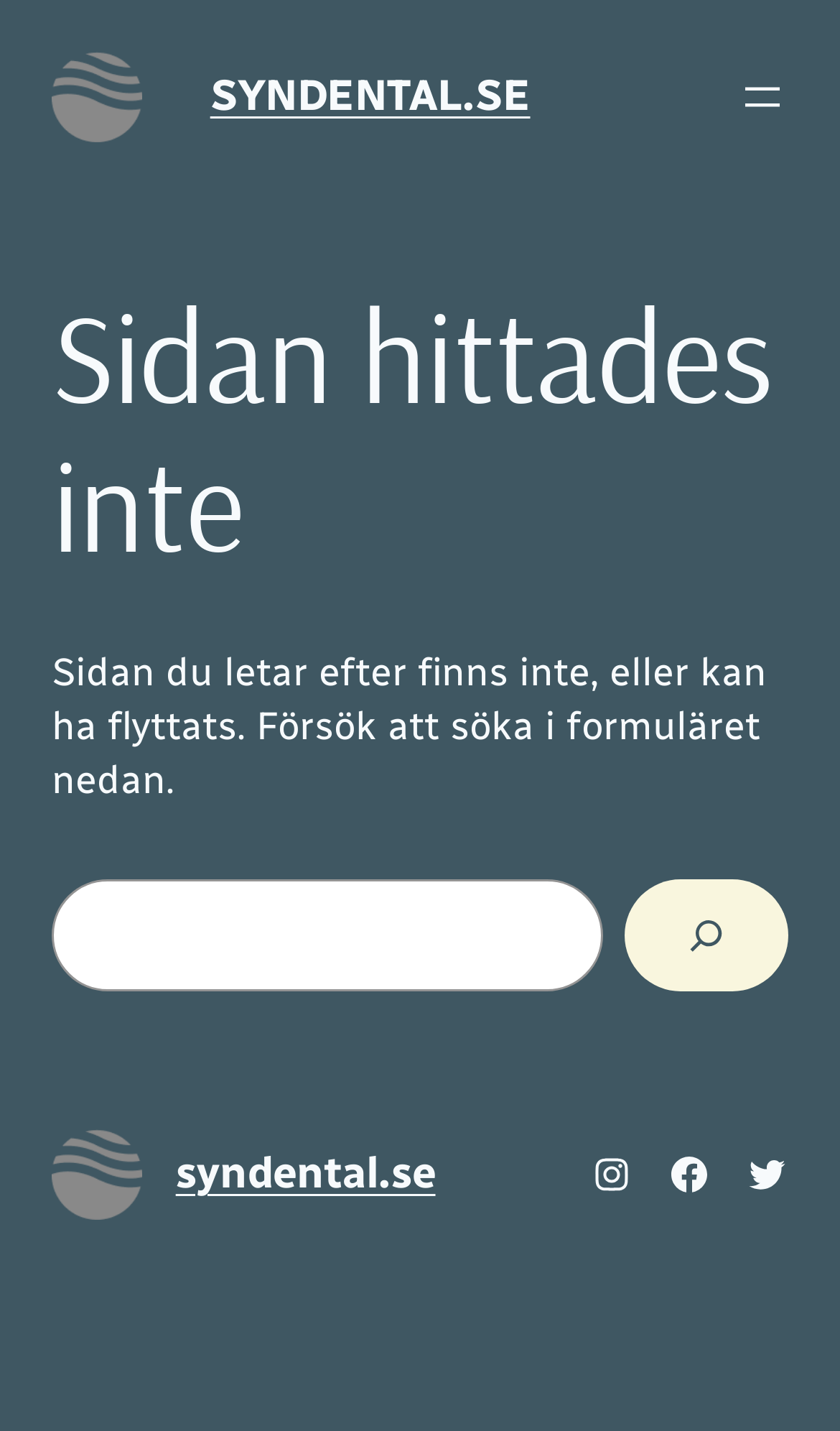What is the website's name?
Answer the question with as much detail as possible.

The website's name can be found in the heading element with the text 'SYNDENTAL.SE' which is located at the top of the page.